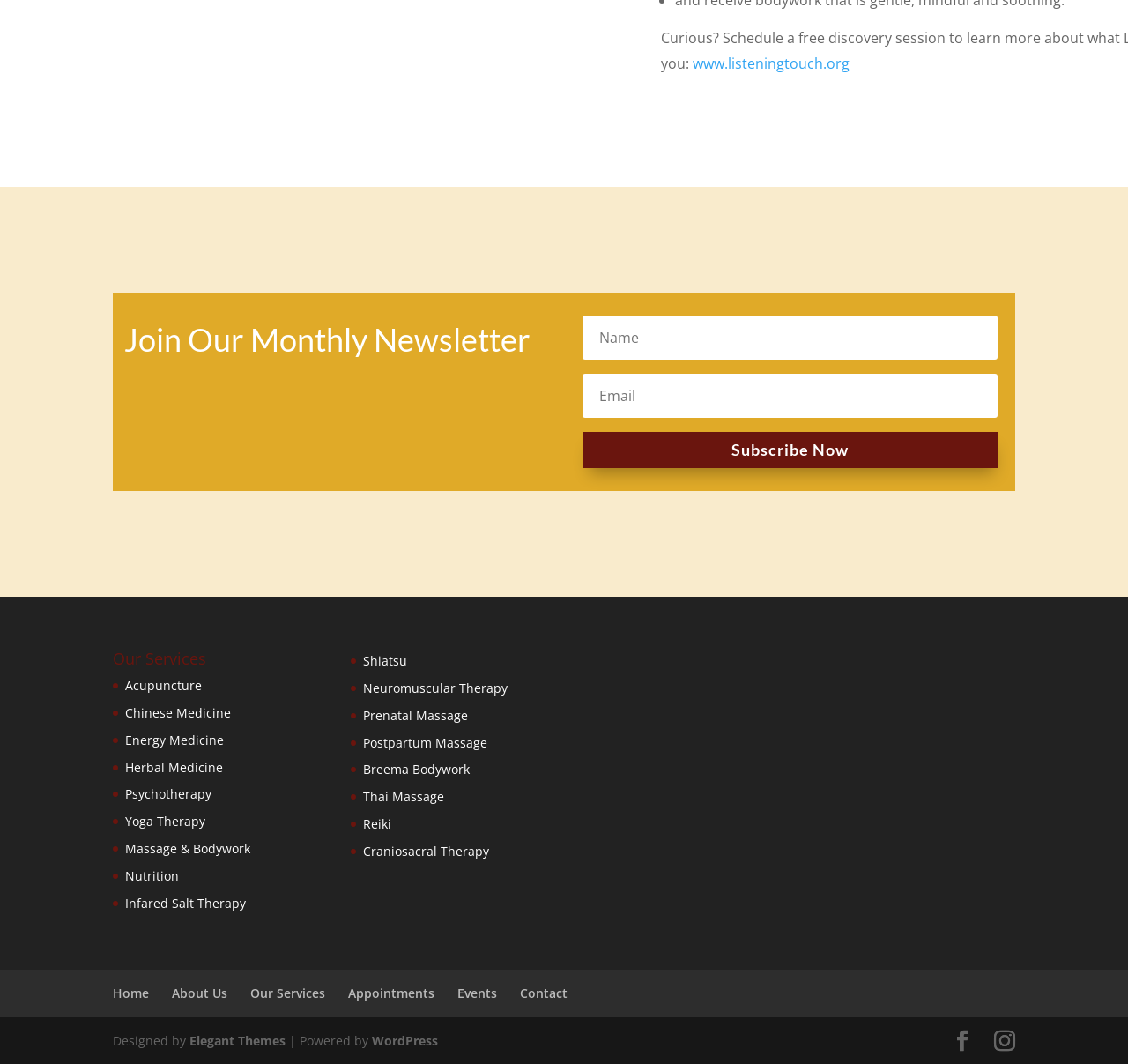Using the information from the screenshot, answer the following question thoroughly:
What is the name of the organization's website?

The link 'www.listeningtouch.org' is present at the top of the webpage, suggesting that it is the name of the organization's website.